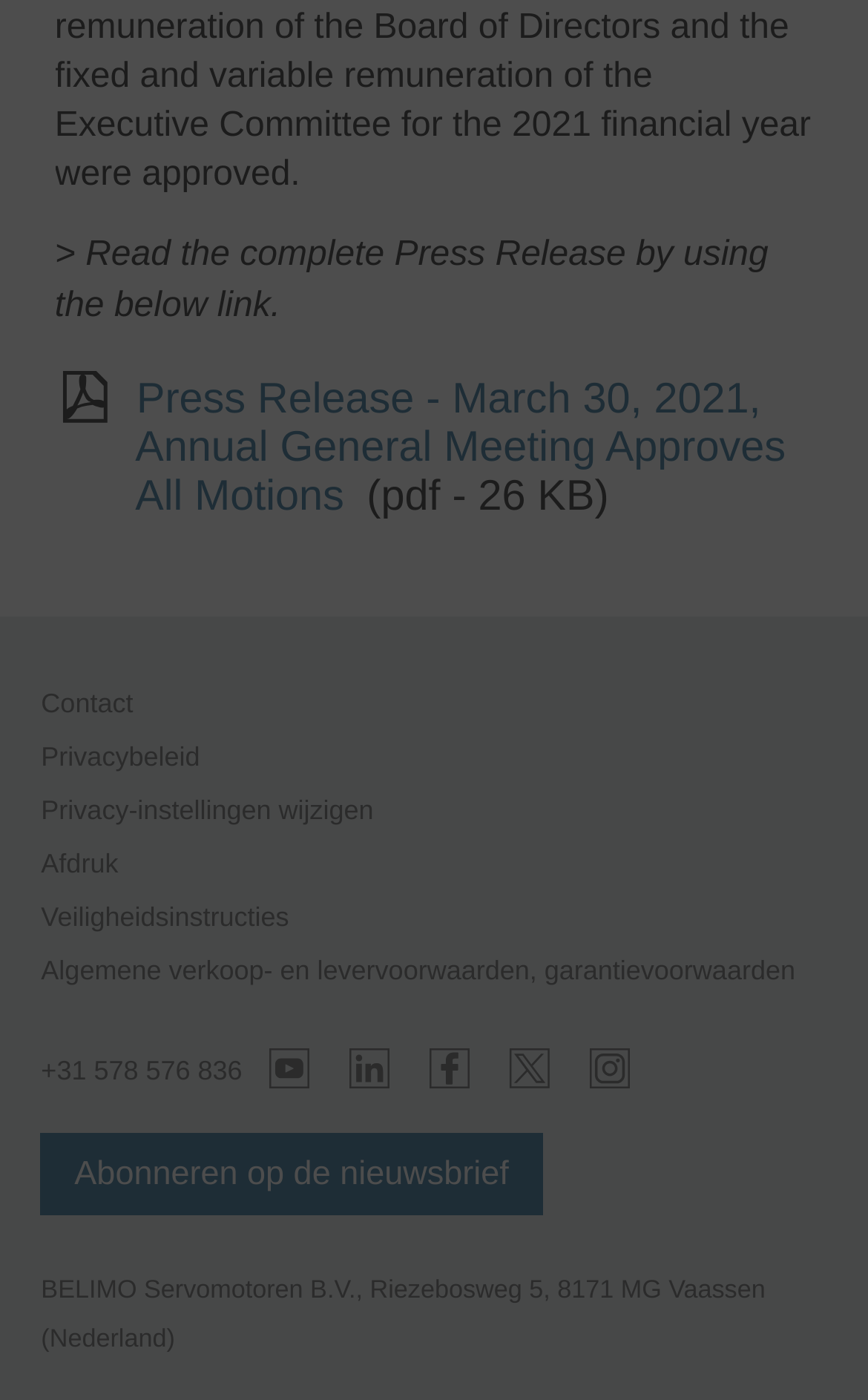Determine the bounding box coordinates of the region to click in order to accomplish the following instruction: "Subscribe to the newsletter". Provide the coordinates as four float numbers between 0 and 1, specifically [left, top, right, bottom].

[0.047, 0.808, 0.625, 0.868]